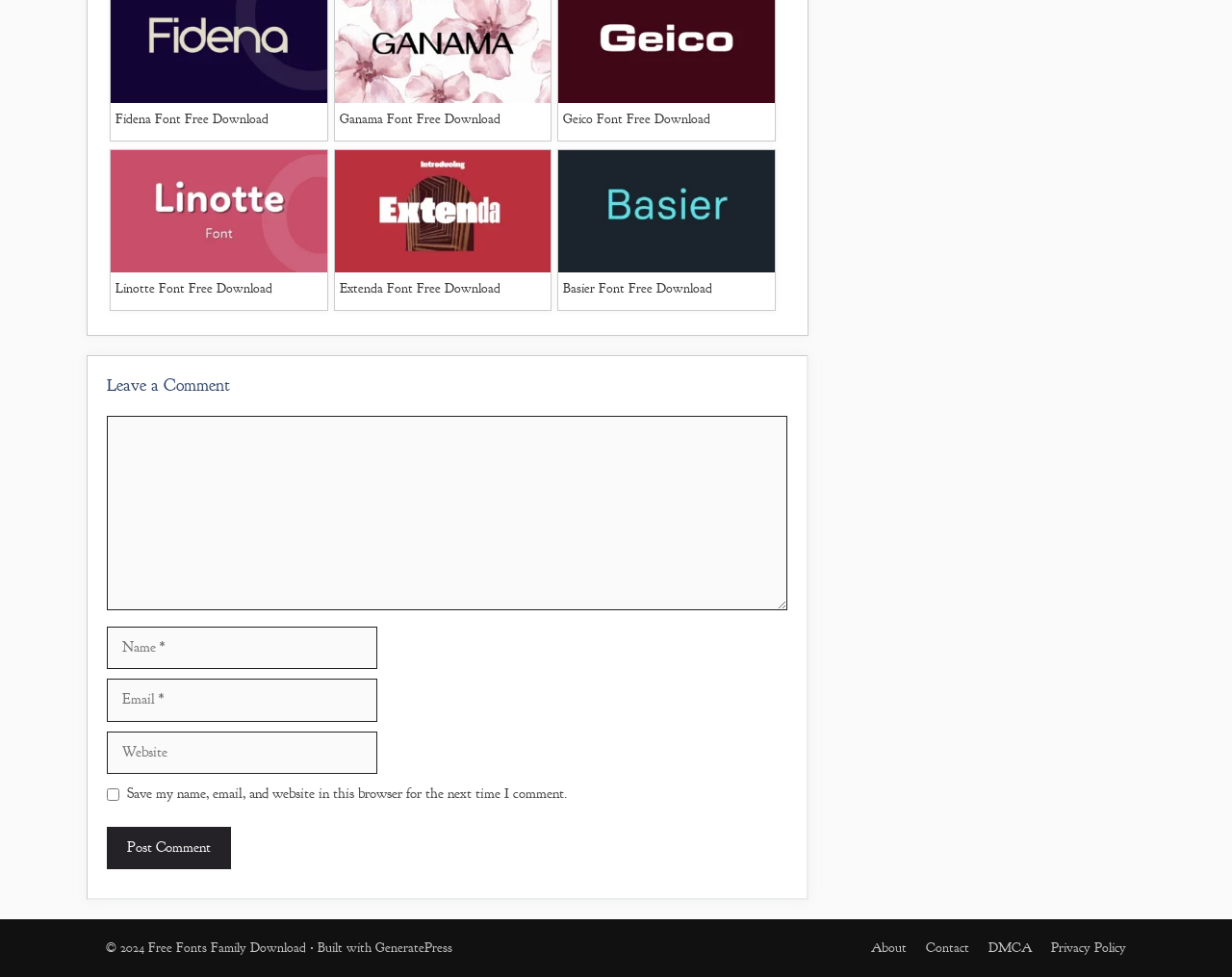Determine the bounding box coordinates of the clickable element to complete this instruction: "Download Fidena Font". Provide the coordinates in the format of four float numbers between 0 and 1, [left, top, right, bottom].

[0.09, 0.105, 0.265, 0.138]